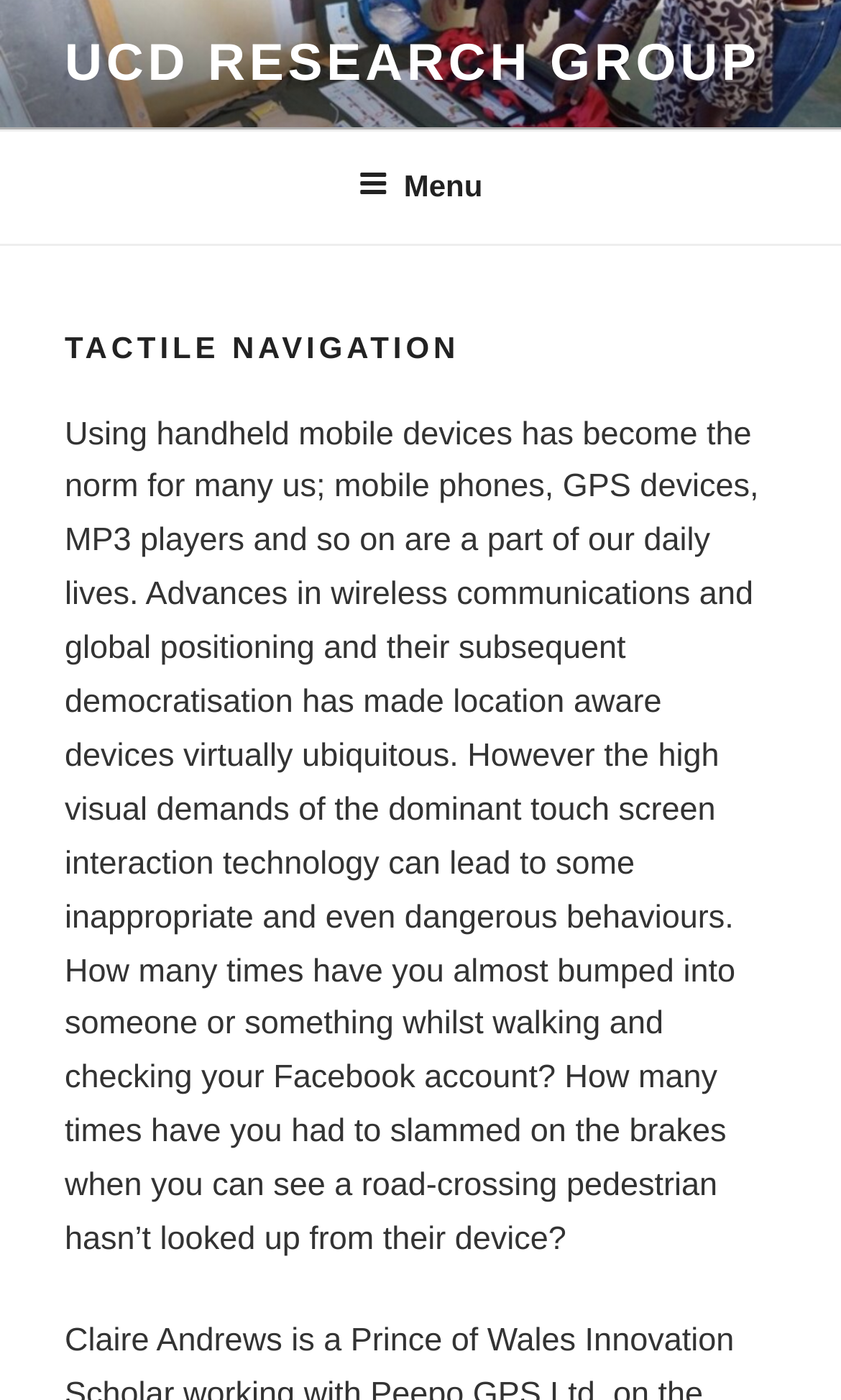Extract the bounding box coordinates of the UI element described by: "Order". The coordinates should include four float numbers ranging from 0 to 1, e.g., [left, top, right, bottom].

None